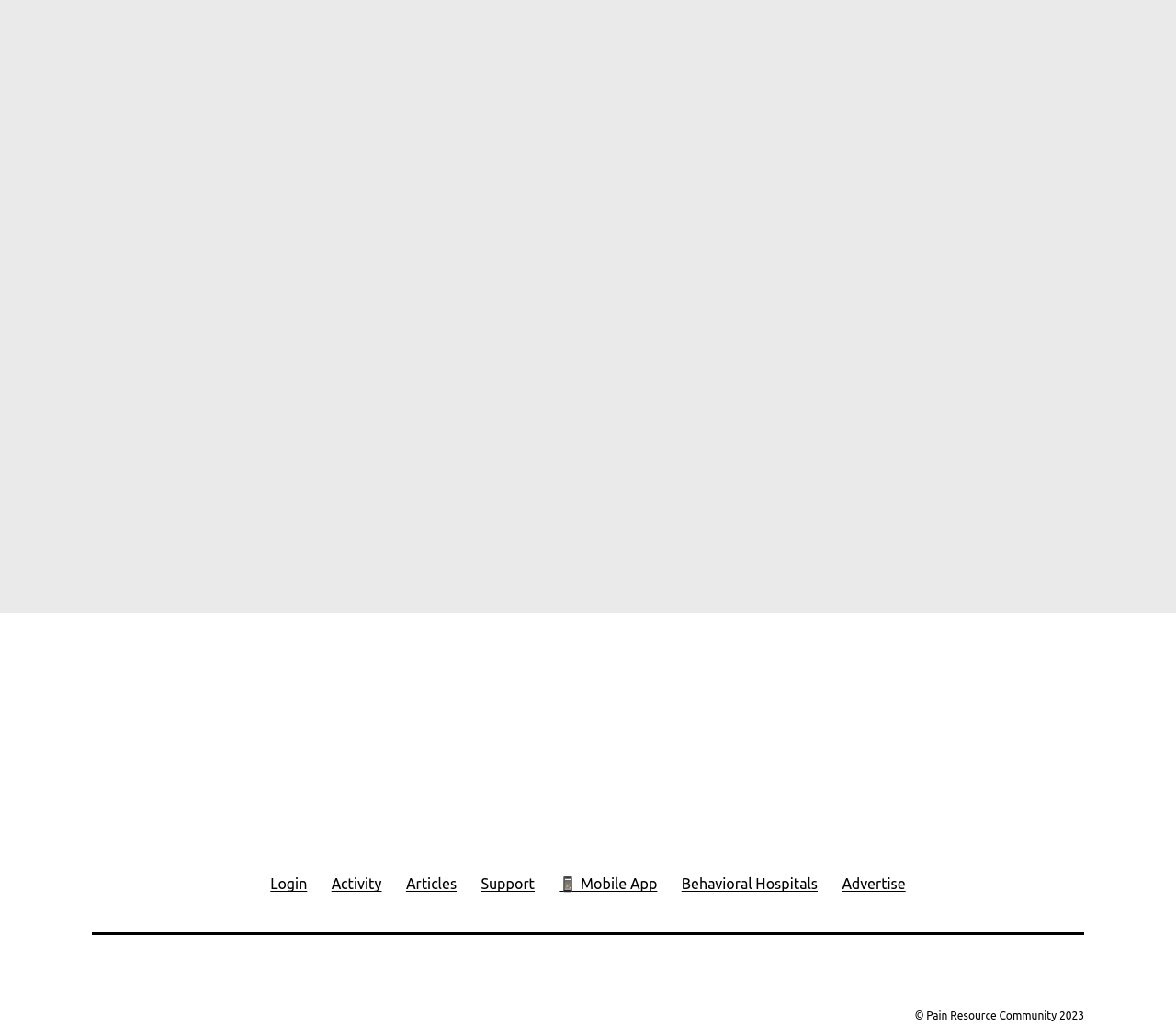Using the description: "Behavioral Hospitals", determine the UI element's bounding box coordinates. Ensure the coordinates are in the format of four float numbers between 0 and 1, i.e., [left, top, right, bottom].

[0.569, 0.838, 0.706, 0.884]